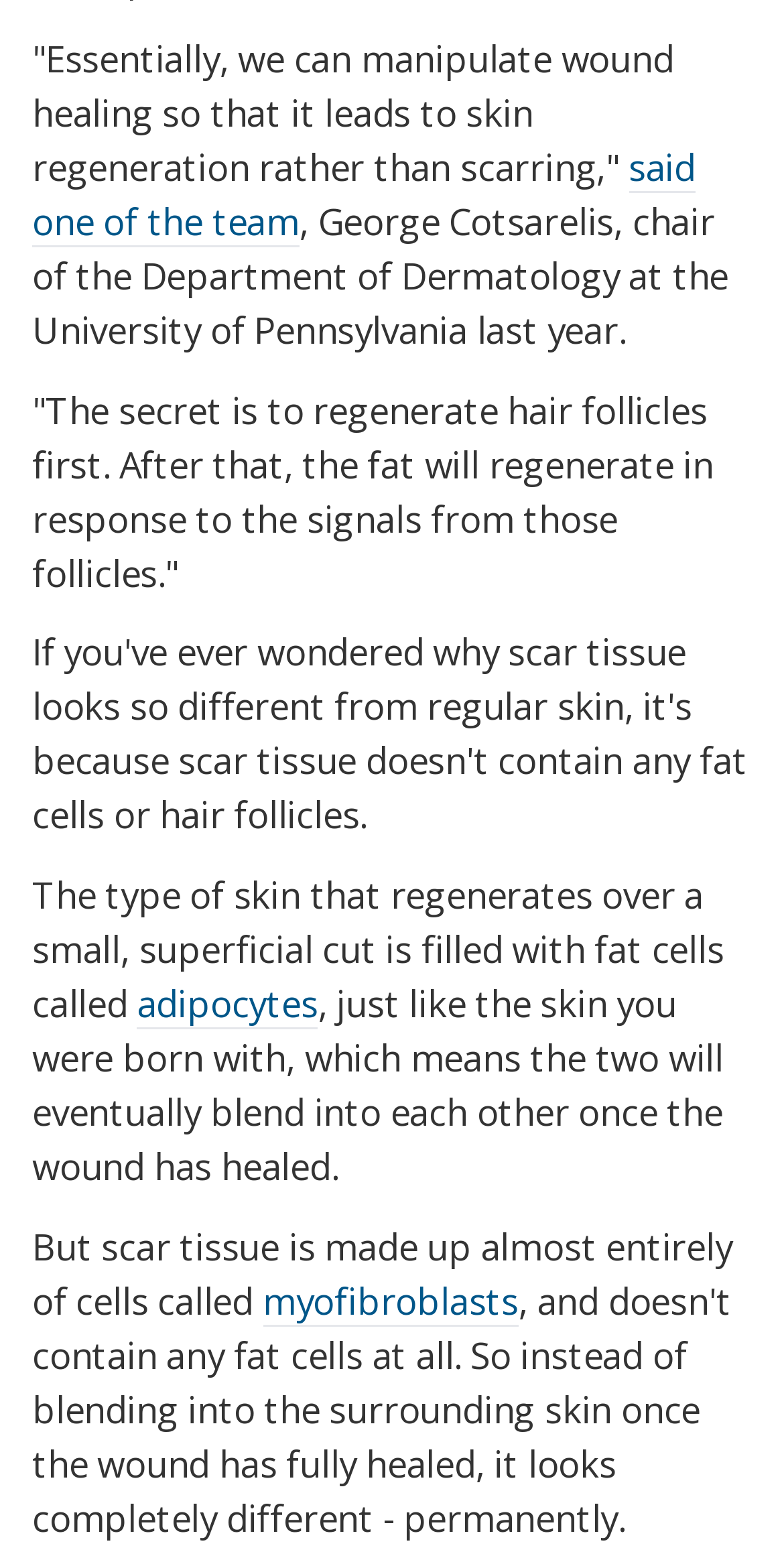Bounding box coordinates must be specified in the format (top-left x, top-left y, bottom-right x, bottom-right y). All values should be floating point numbers between 0 and 1. What are the bounding box coordinates of the UI element described as: adipocytes

[0.175, 0.627, 0.406, 0.659]